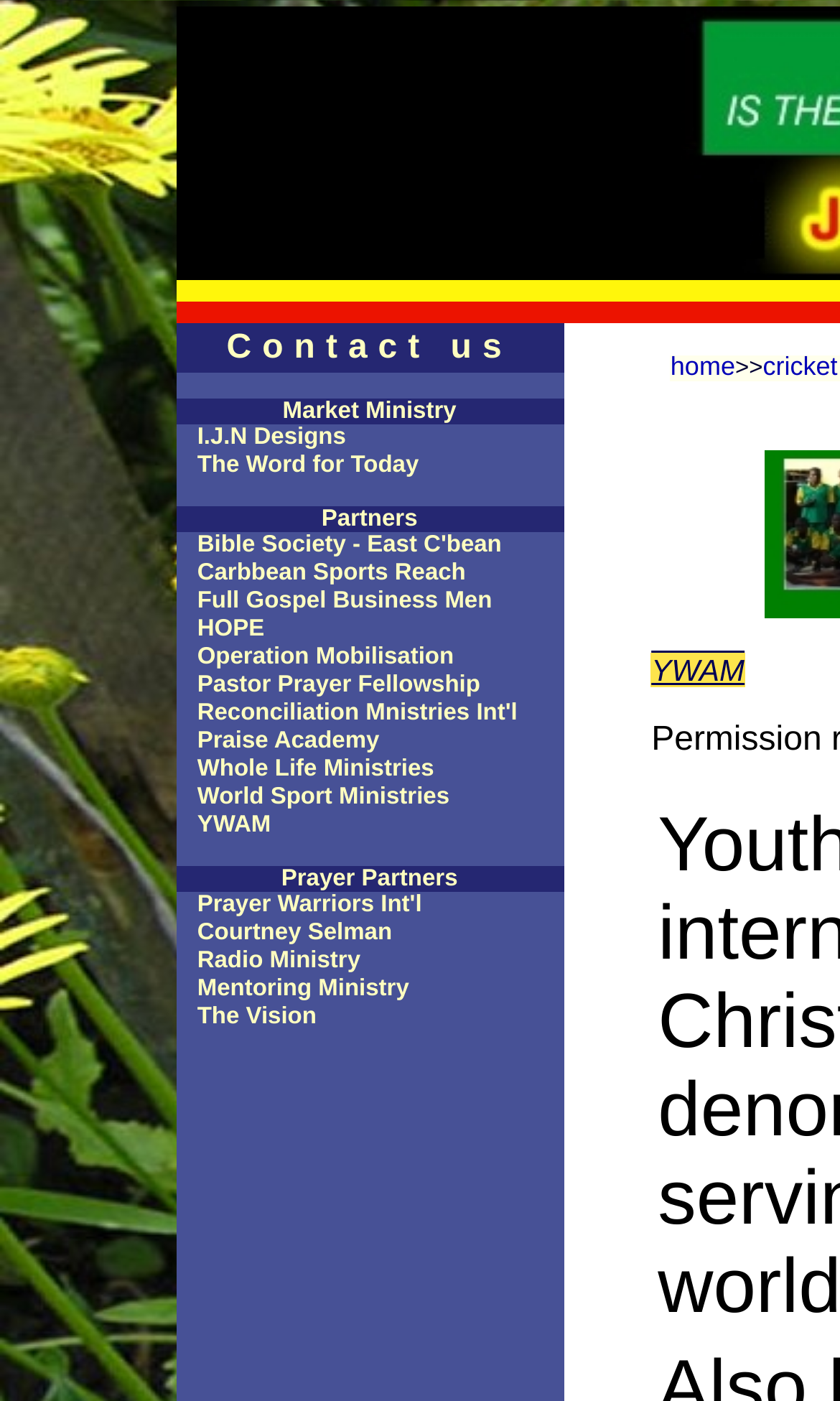What is the first link under 'Market Ministry'?
Kindly answer the question with as much detail as you can.

I looked at the links under the 'Market Ministry' heading and found that the first link is 'I.J.N Designs'.